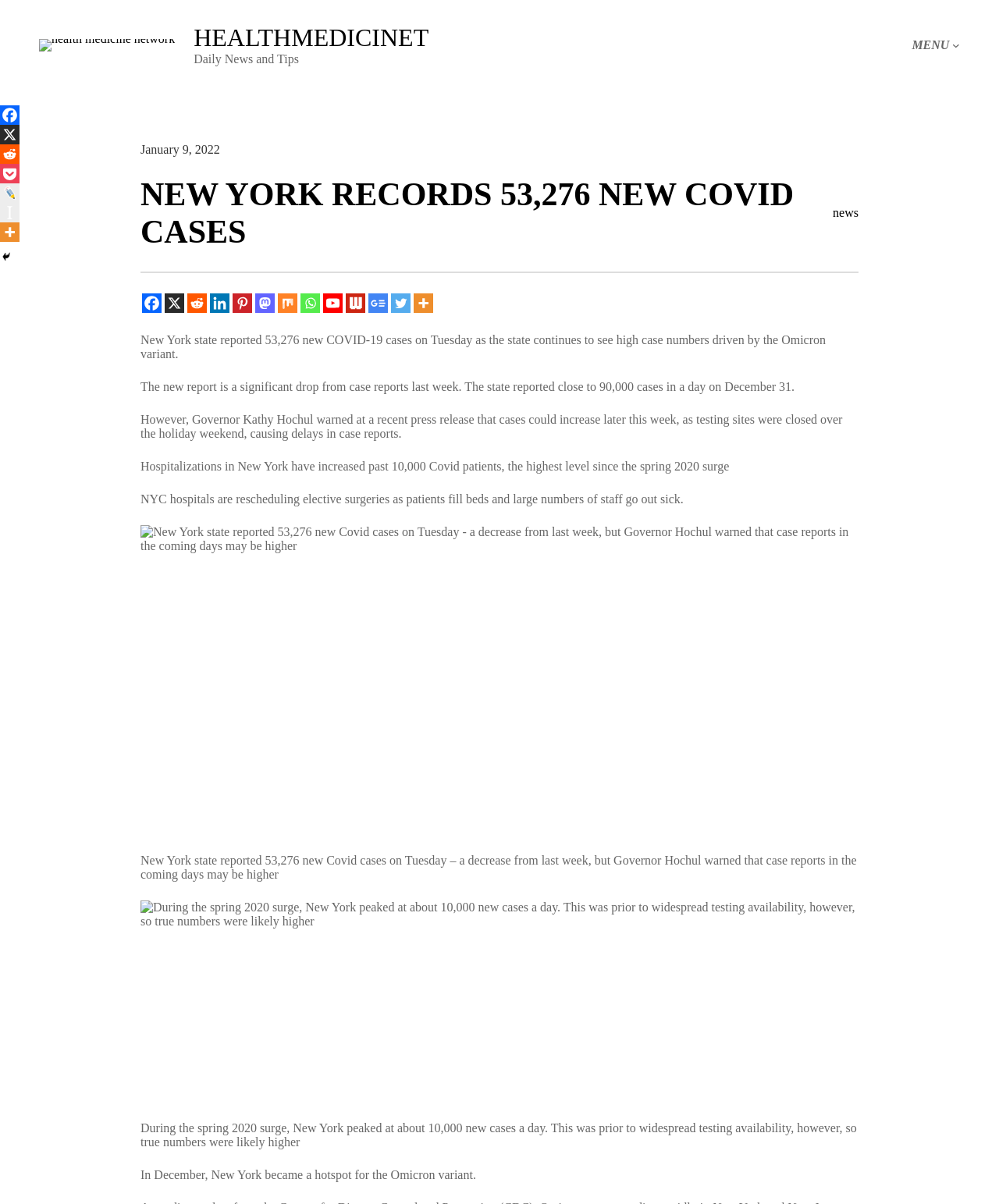Extract the bounding box coordinates of the UI element described: "alt="health medicine network"". Provide the coordinates in the format [left, top, right, bottom] with values ranging from 0 to 1.

[0.039, 0.032, 0.175, 0.042]